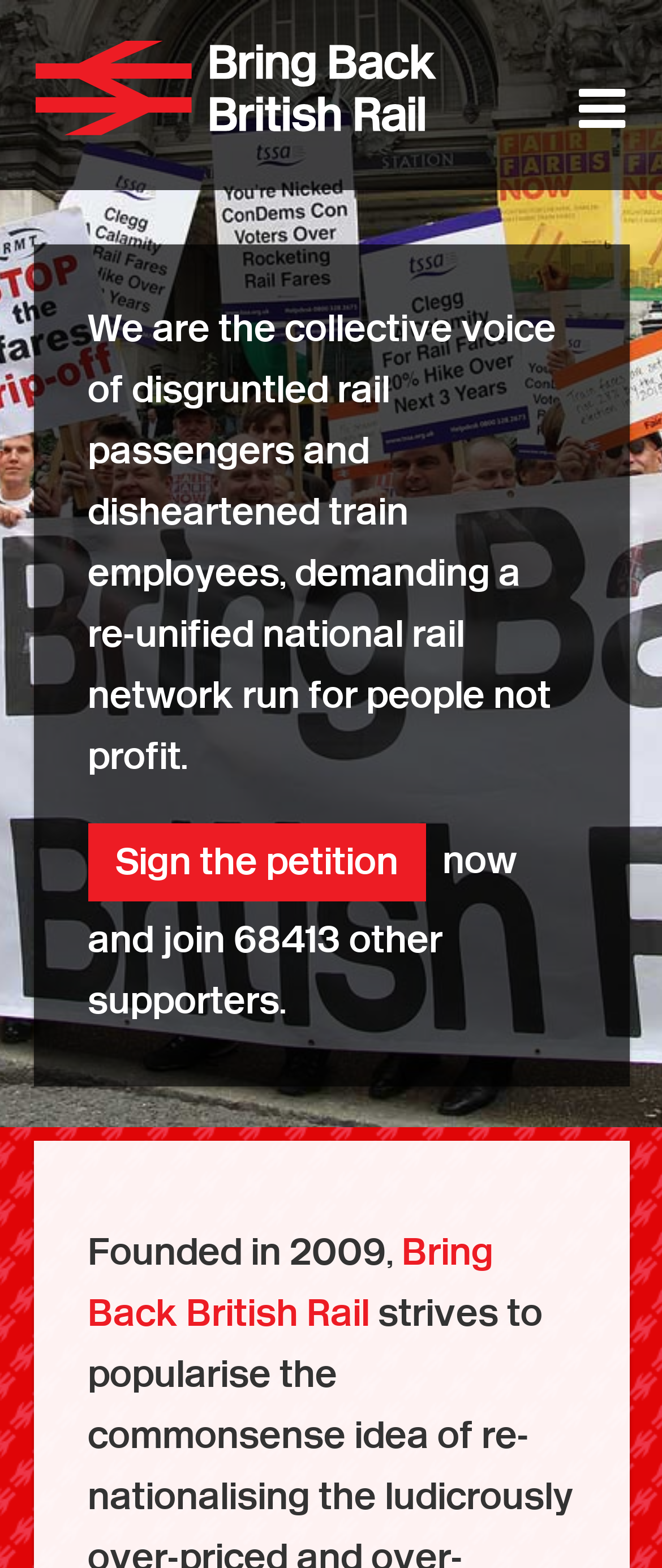What can I do to support Bring Back British Rail?
Answer the question based on the image using a single word or a brief phrase.

Sign the petition